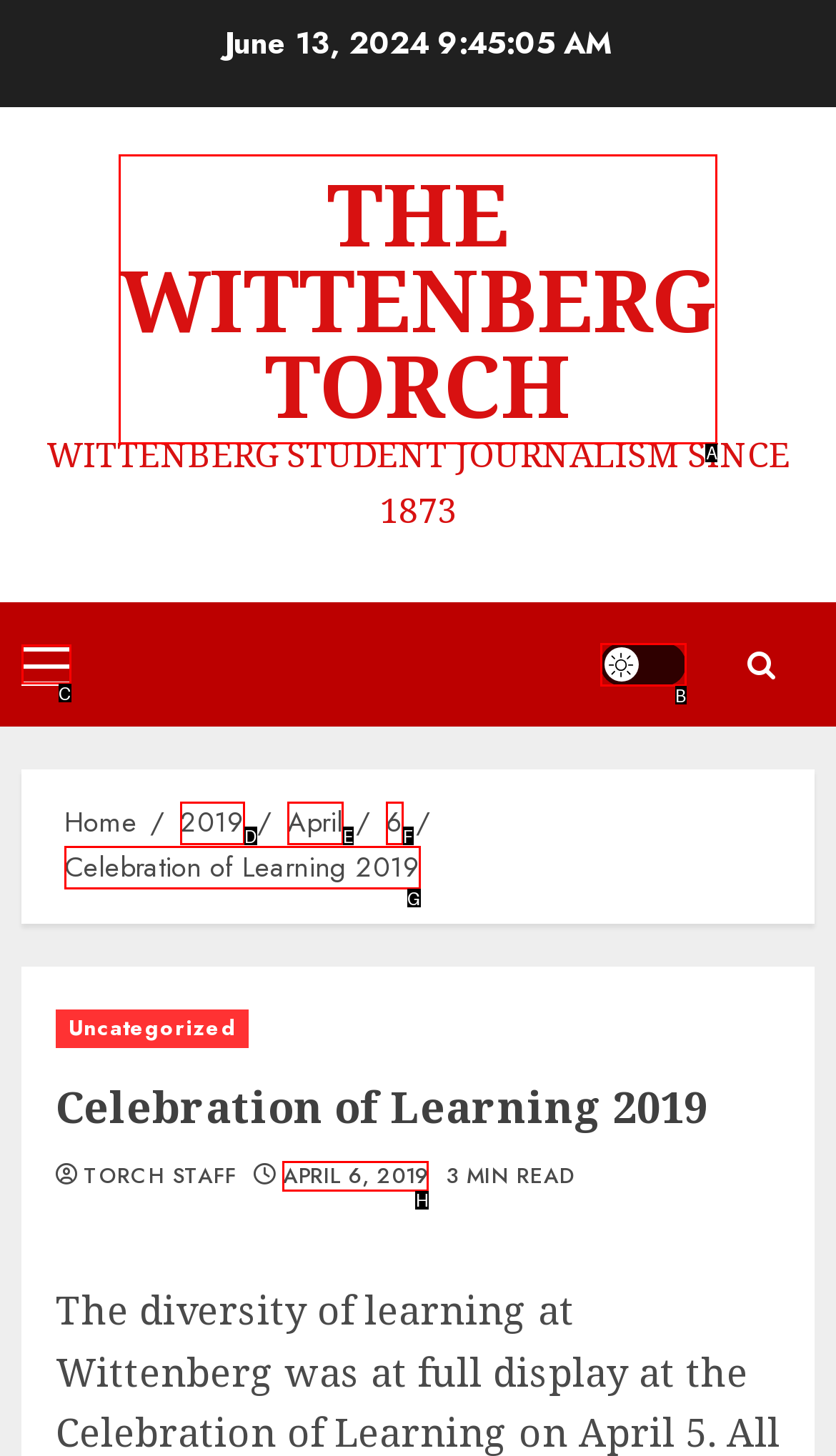Identify the correct UI element to click for the following task: Open the Primary Menu Choose the option's letter based on the given choices.

C